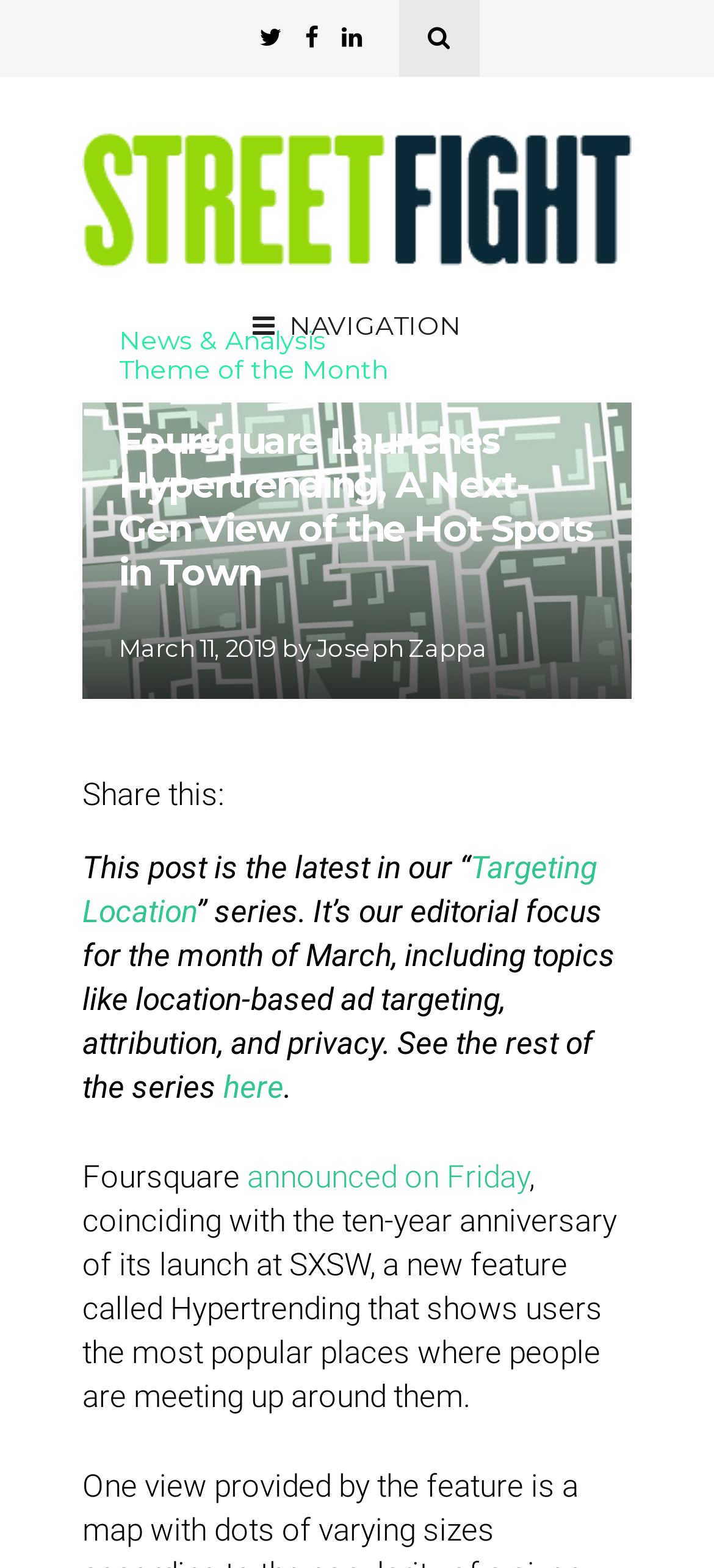What is Foursquare launching?
Based on the visual information, provide a detailed and comprehensive answer.

According to the webpage, Foursquare is launching a new feature called Hypertrending, which shows users the most popular places where people are meeting up around them.